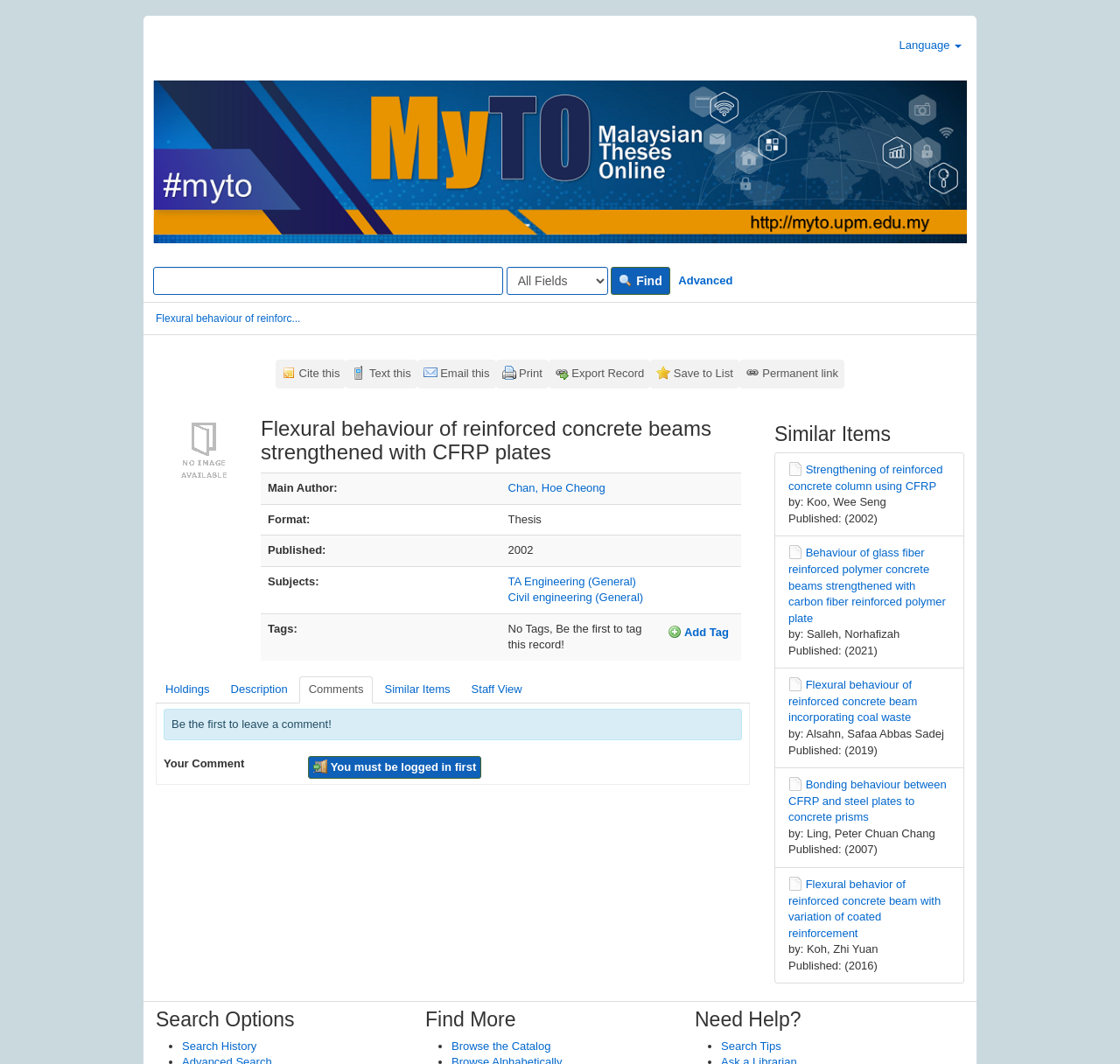Based on the image, provide a detailed response to the question:
What is the subject of the publication?

The subject of the publication can be determined by looking at the 'Bibliographic Details' table, which lists the subjects as 'TA Engineering (General) Civil engineering (General)'.